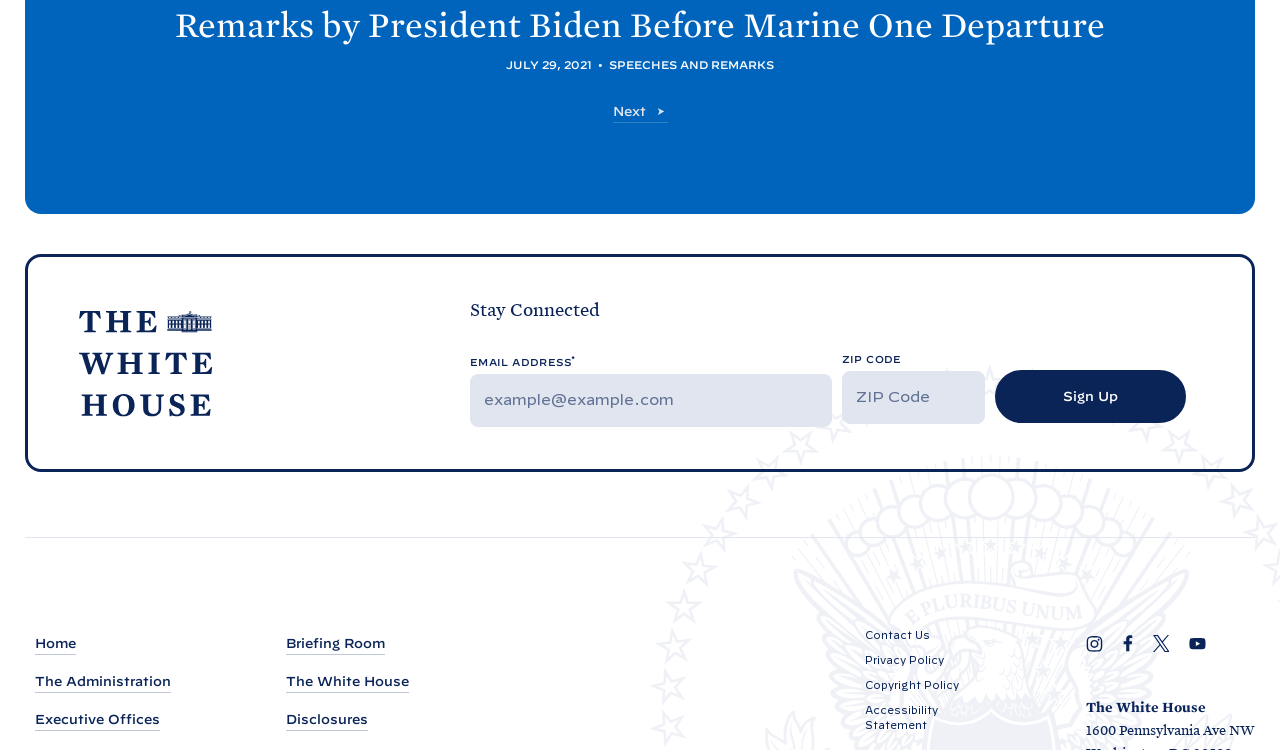Find the bounding box coordinates of the element to click in order to complete this instruction: "Open Instagram". The bounding box coordinates must be four float numbers between 0 and 1, denoted as [left, top, right, bottom].

[0.848, 0.841, 0.862, 0.873]